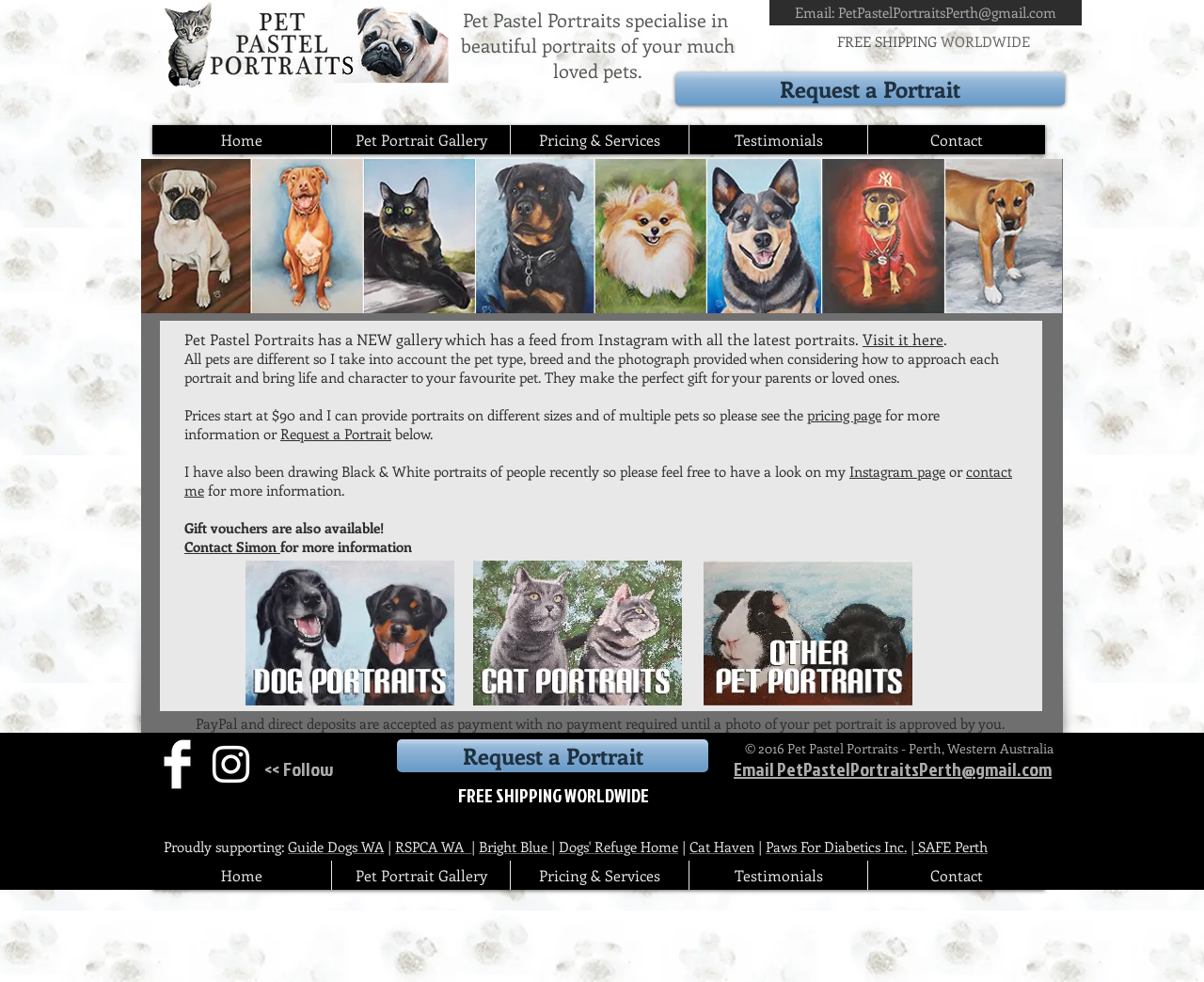Identify the bounding box coordinates of the element that should be clicked to fulfill this task: "Check the pricing page". The coordinates should be provided as four float numbers between 0 and 1, i.e., [left, top, right, bottom].

[0.67, 0.413, 0.732, 0.432]